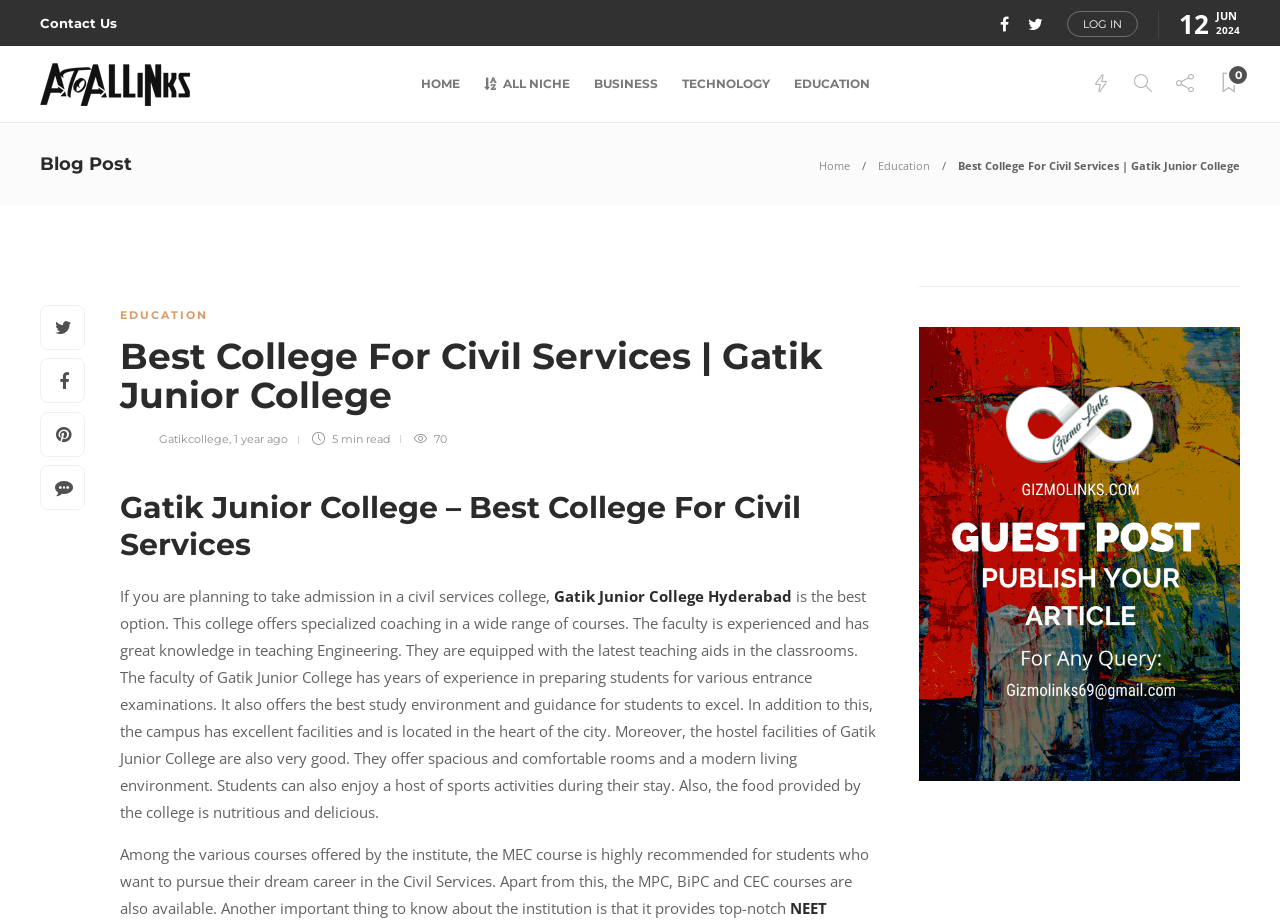Craft a detailed narrative of the webpage's structure and content.

The webpage is about Gatik Junior College, which is described as the best college for civil services. At the top of the page, there is a navigation menu with links to "Contact Us", "LOG IN", and social media icons. Below this, there is a logo of "AtoAllinks" with a link to the homepage. 

The main navigation menu is located below the logo, with links to "HOME", "ALL NICHE", "BUSINESS", "TECHNOLOGY", "EDUCATION", and other icons. 

On the left side of the page, there is a section with a heading "Blog Post" and links to "Home" and "Education". Below this, there is a title "Best College For Civil Services | Gatik Junior College" with a brief description of the college. 

The main content of the page is a detailed description of Gatik Junior College, highlighting its features, courses, and facilities. The text describes the college as the best option for civil services, with experienced faculty, modern teaching aids, and excellent facilities. It also mentions the various courses offered, including MEC, MPC, BiPC, and CEC. 

On the right side of the page, there is a section with links to social media profiles and a link to "https://www.gizmolinks.com/" with an image. There is also a separator line above this section.